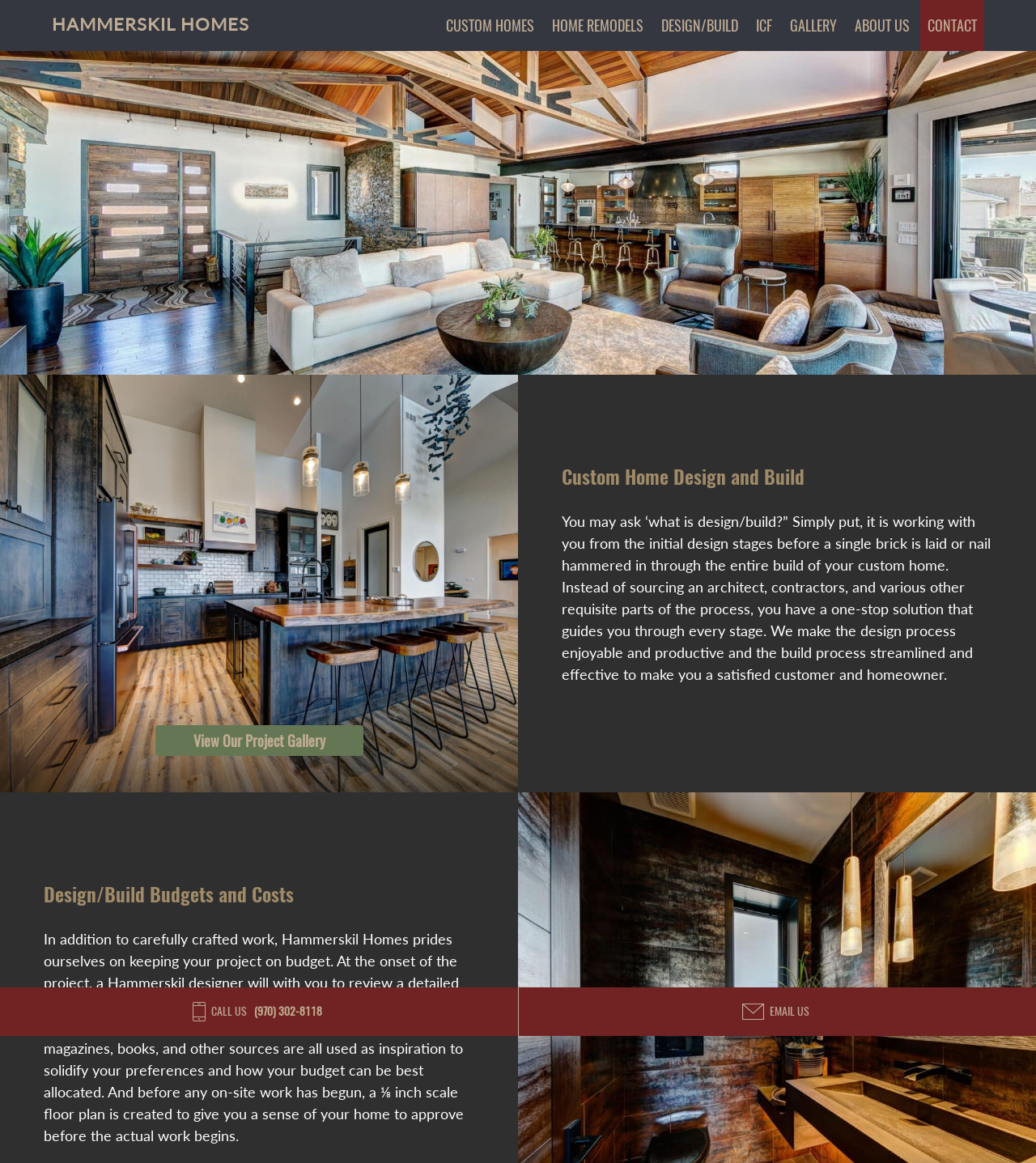Identify the bounding box coordinates of the section to be clicked to complete the task described by the following instruction: "View the project gallery". The coordinates should be four float numbers between 0 and 1, formatted as [left, top, right, bottom].

[0.15, 0.624, 0.35, 0.65]